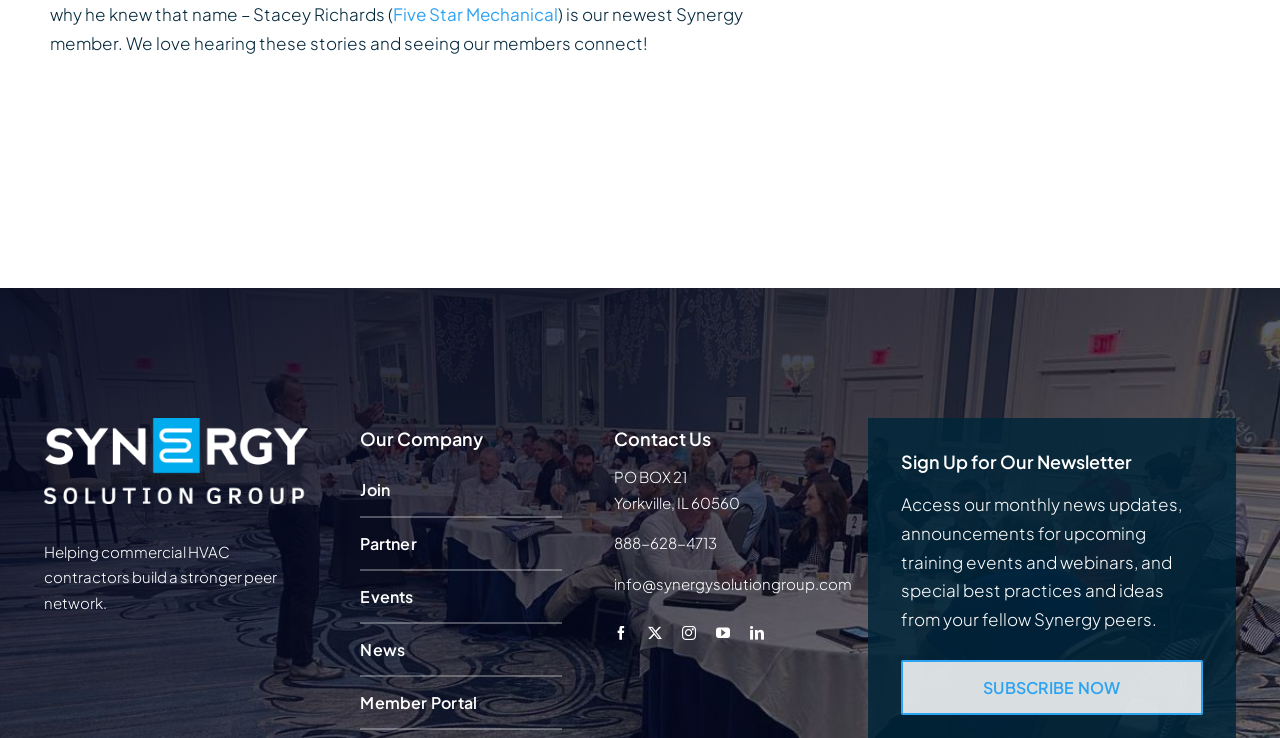Provide the bounding box coordinates for the area that should be clicked to complete the instruction: "Click on the 'facebook' link".

[0.48, 0.849, 0.491, 0.868]